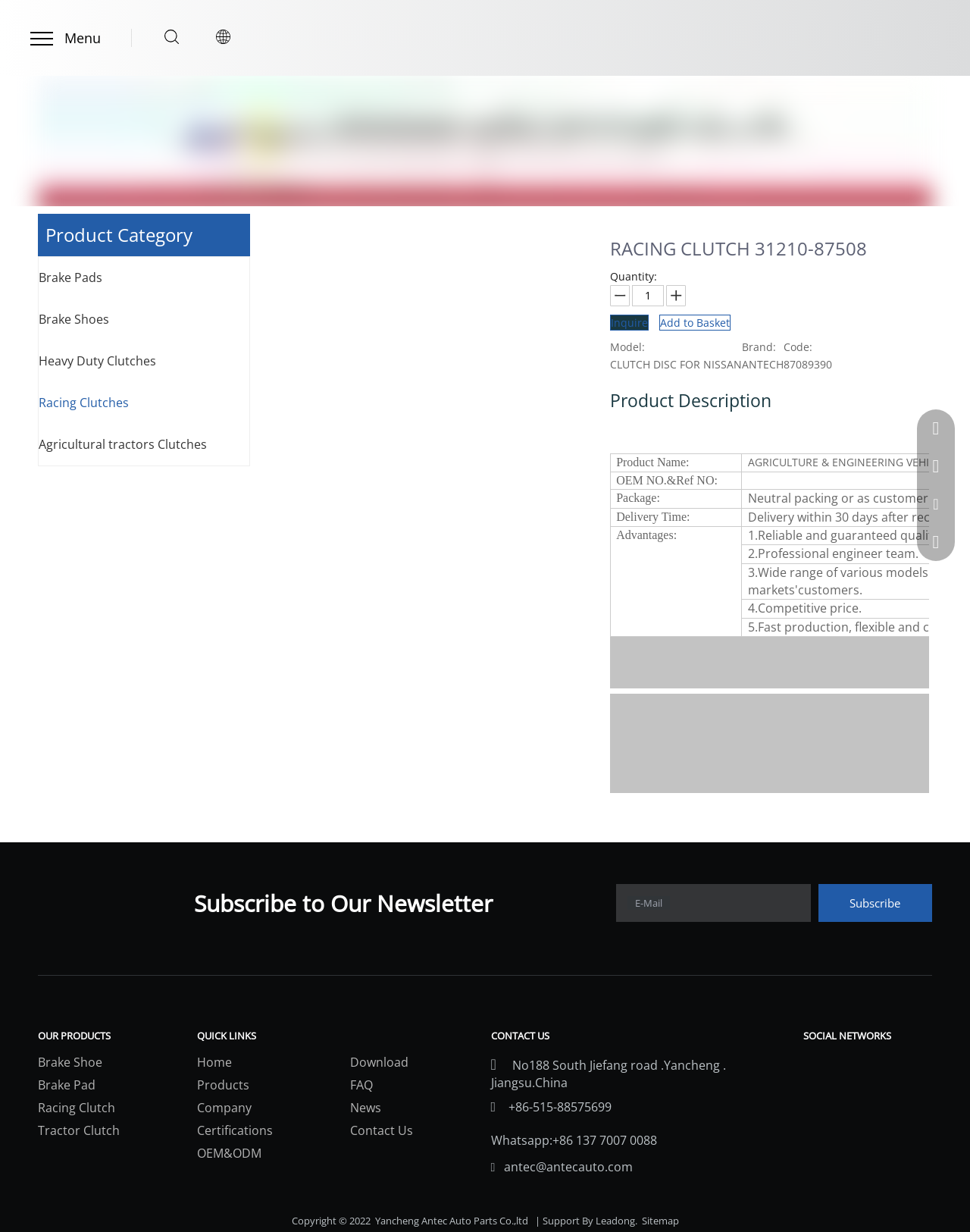Please find the bounding box coordinates of the section that needs to be clicked to achieve this instruction: "Subscribe to the newsletter".

[0.844, 0.718, 0.961, 0.748]